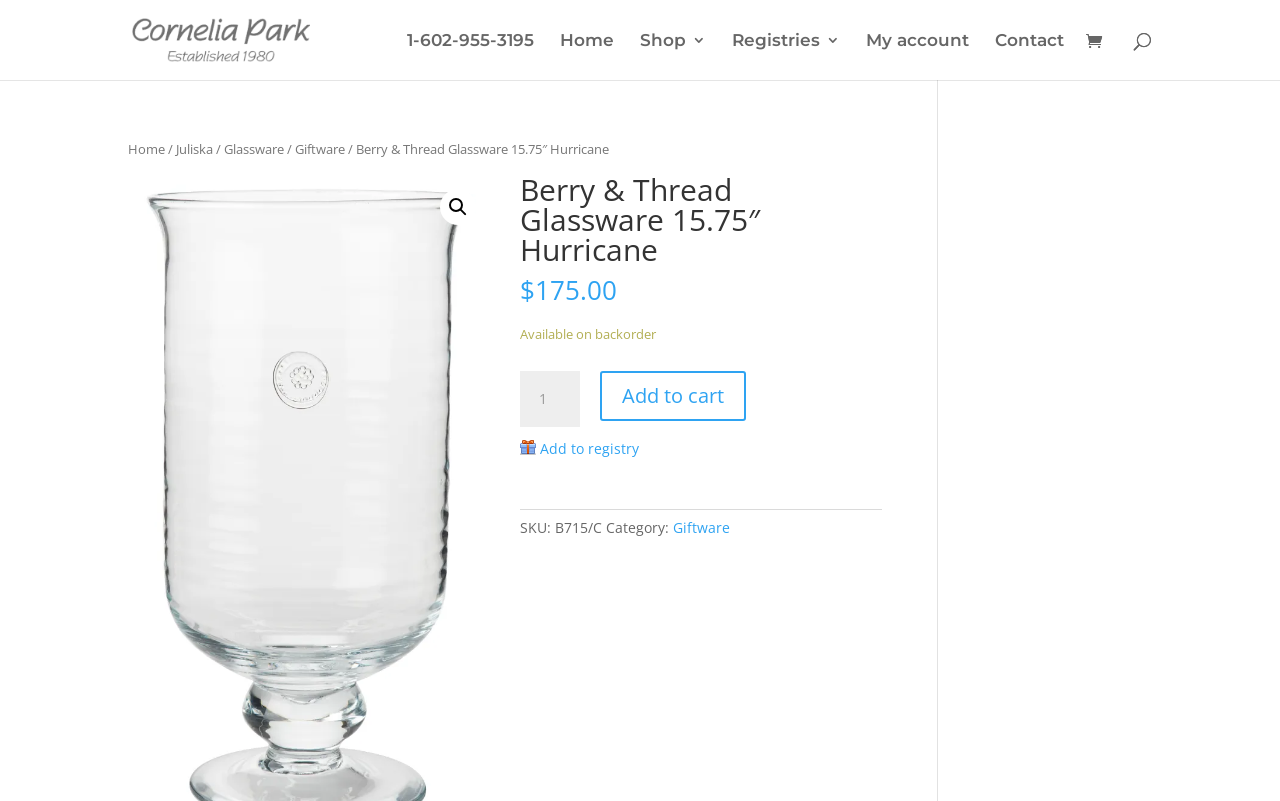Extract the bounding box coordinates of the UI element described by: "Add to registry". The coordinates should include four float numbers ranging from 0 to 1, e.g., [left, top, right, bottom].

[0.406, 0.548, 0.499, 0.571]